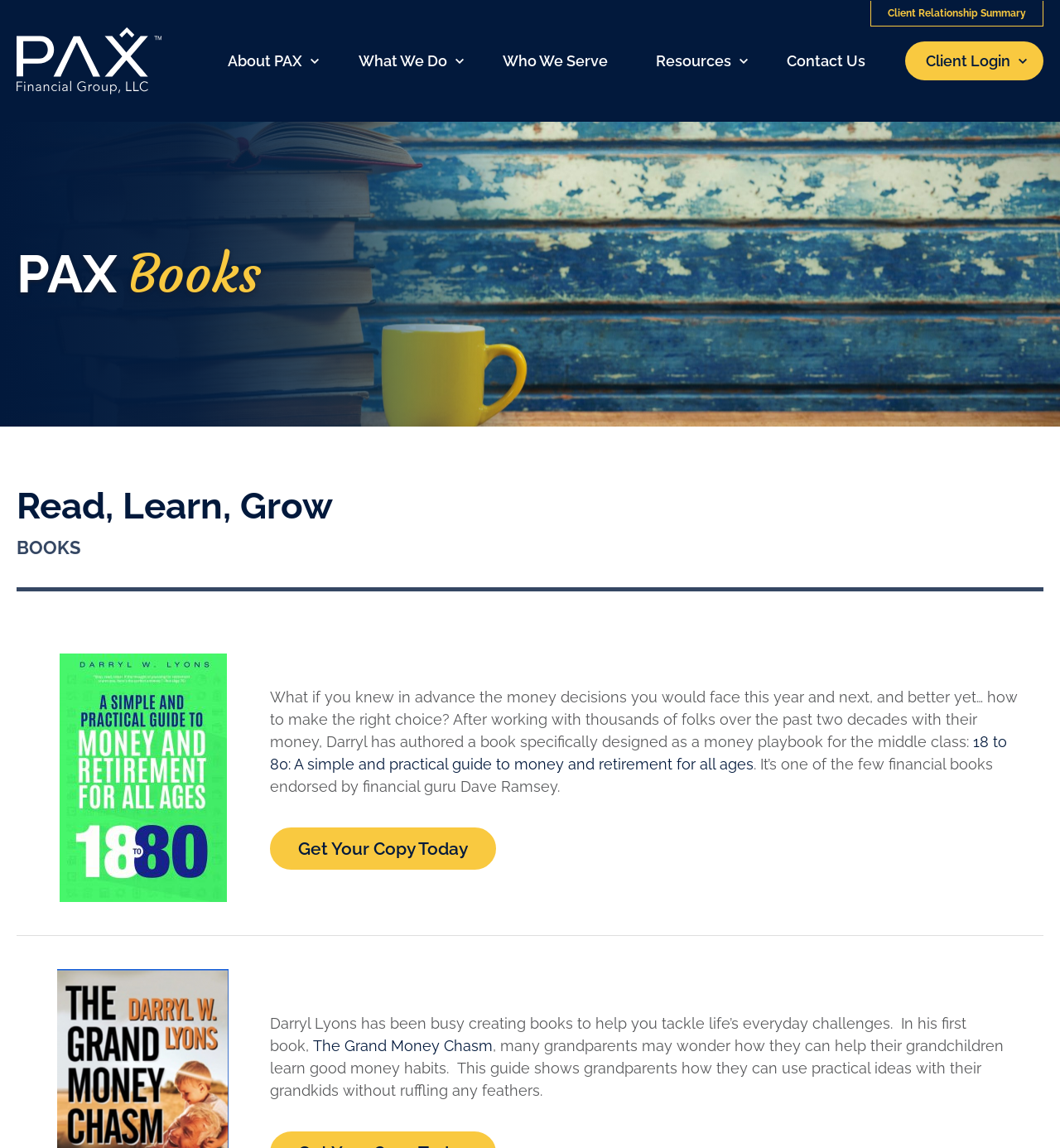Give a concise answer using only one word or phrase for this question:
Is there a call-to-action button on the webpage?

Yes